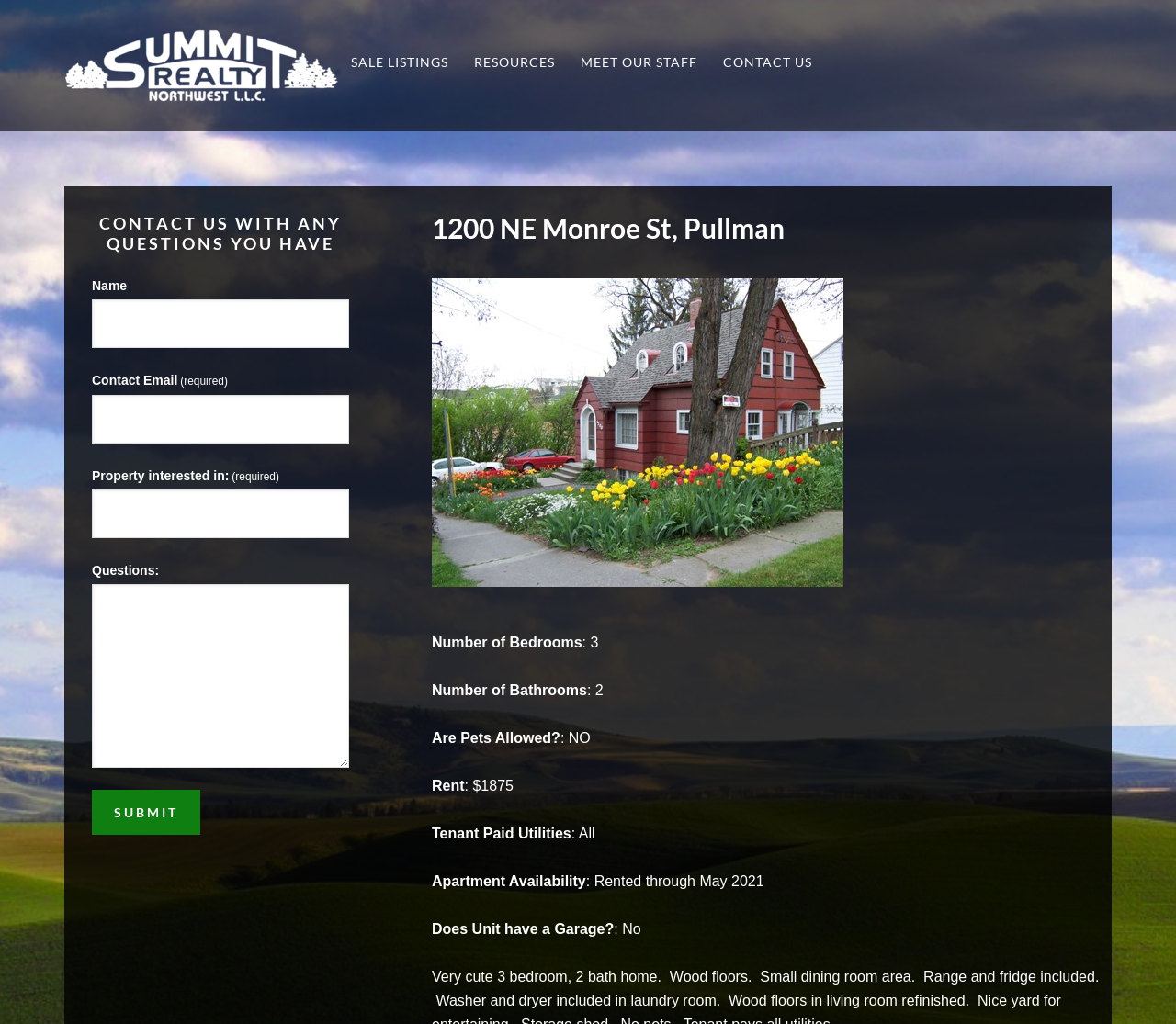Find and extract the text of the primary heading on the webpage.

SUMMIT REALTY NORTHWEST